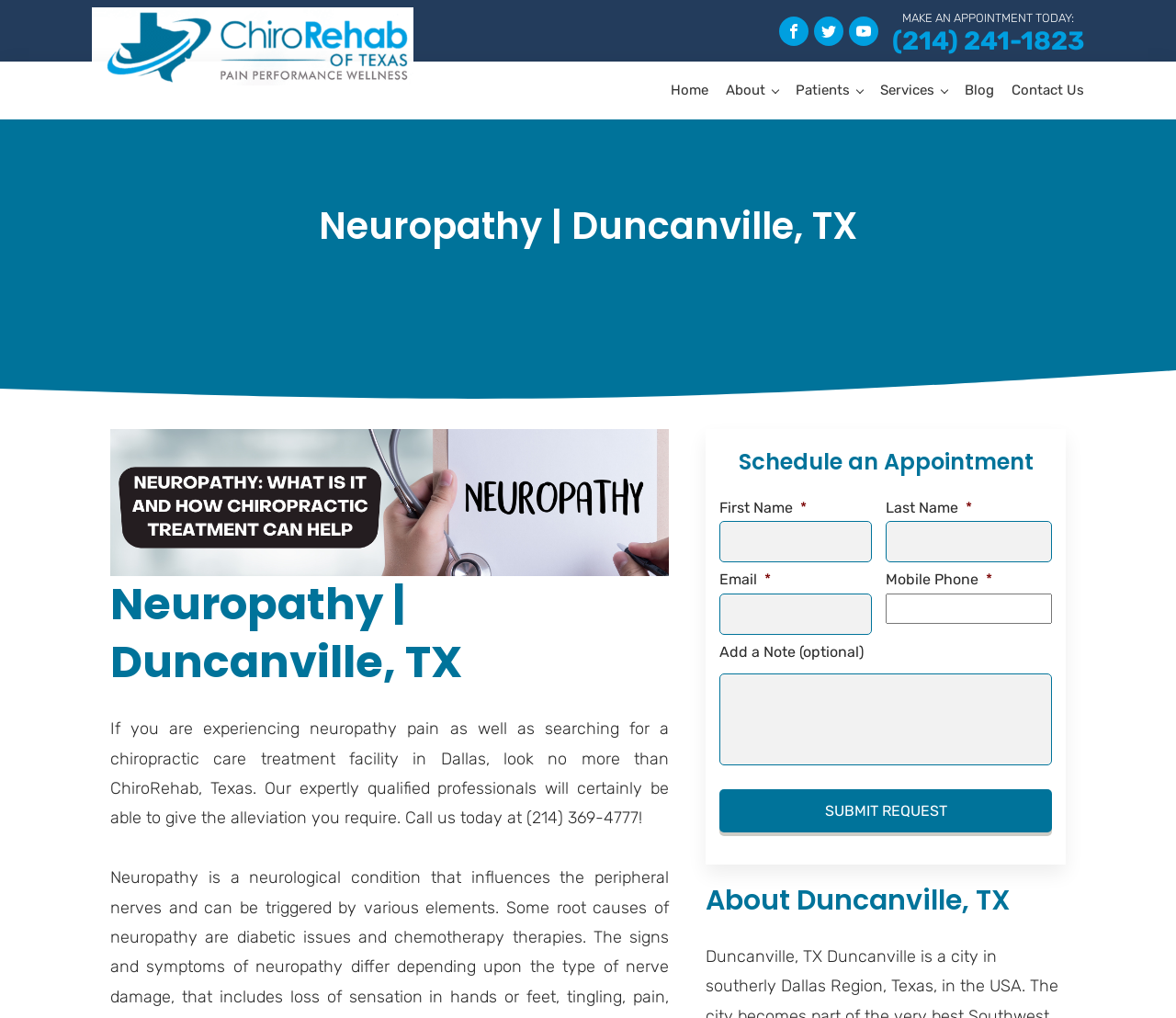Find the bounding box of the UI element described as follows: "Visit our YouTube channel".

[0.722, 0.016, 0.747, 0.045]